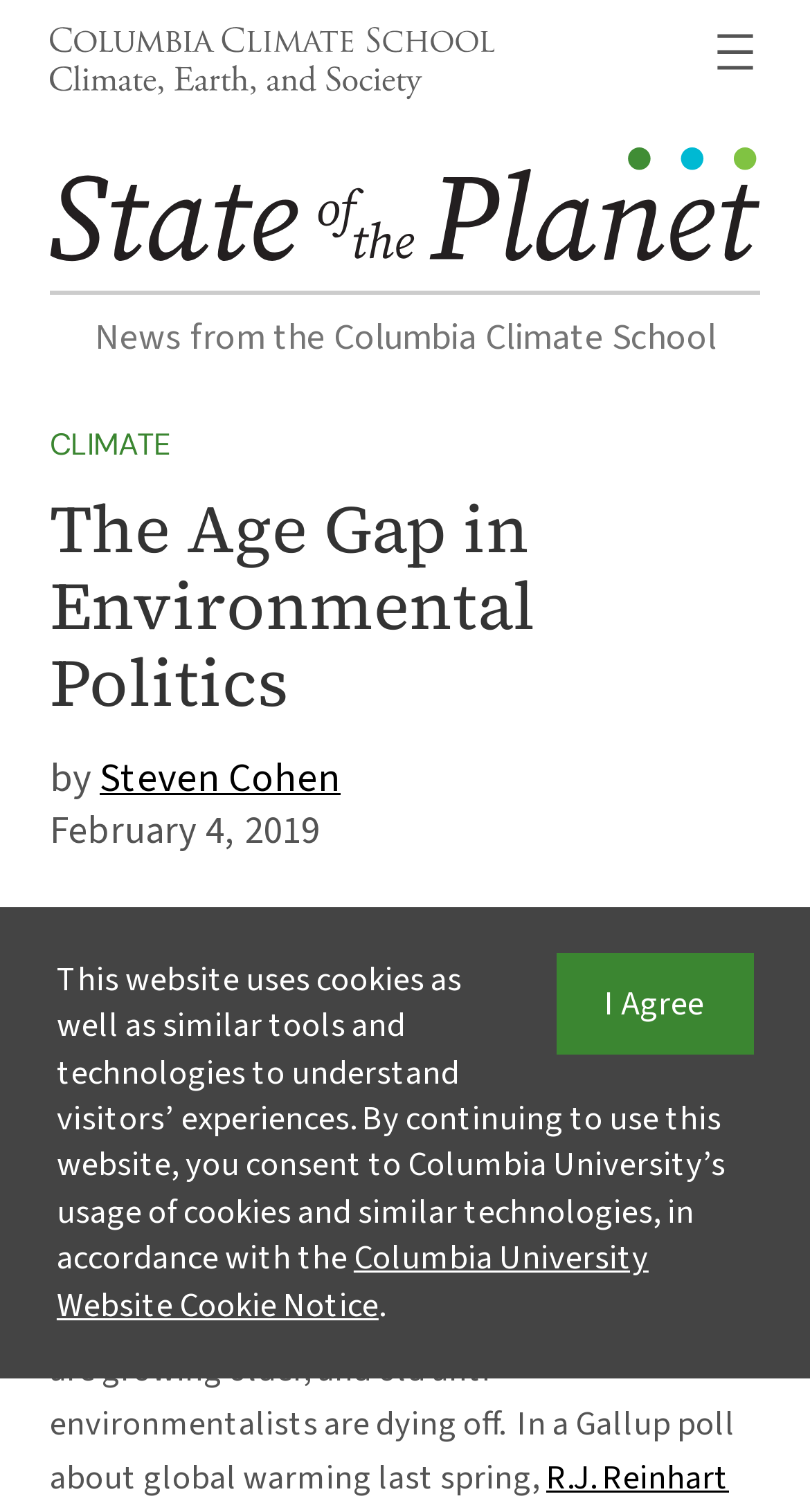What is the date of the article?
Analyze the image and provide a thorough answer to the question.

I determined the answer by looking at the time element with the text 'February 4, 2019'. This suggests that the article was published on February 4, 2019.